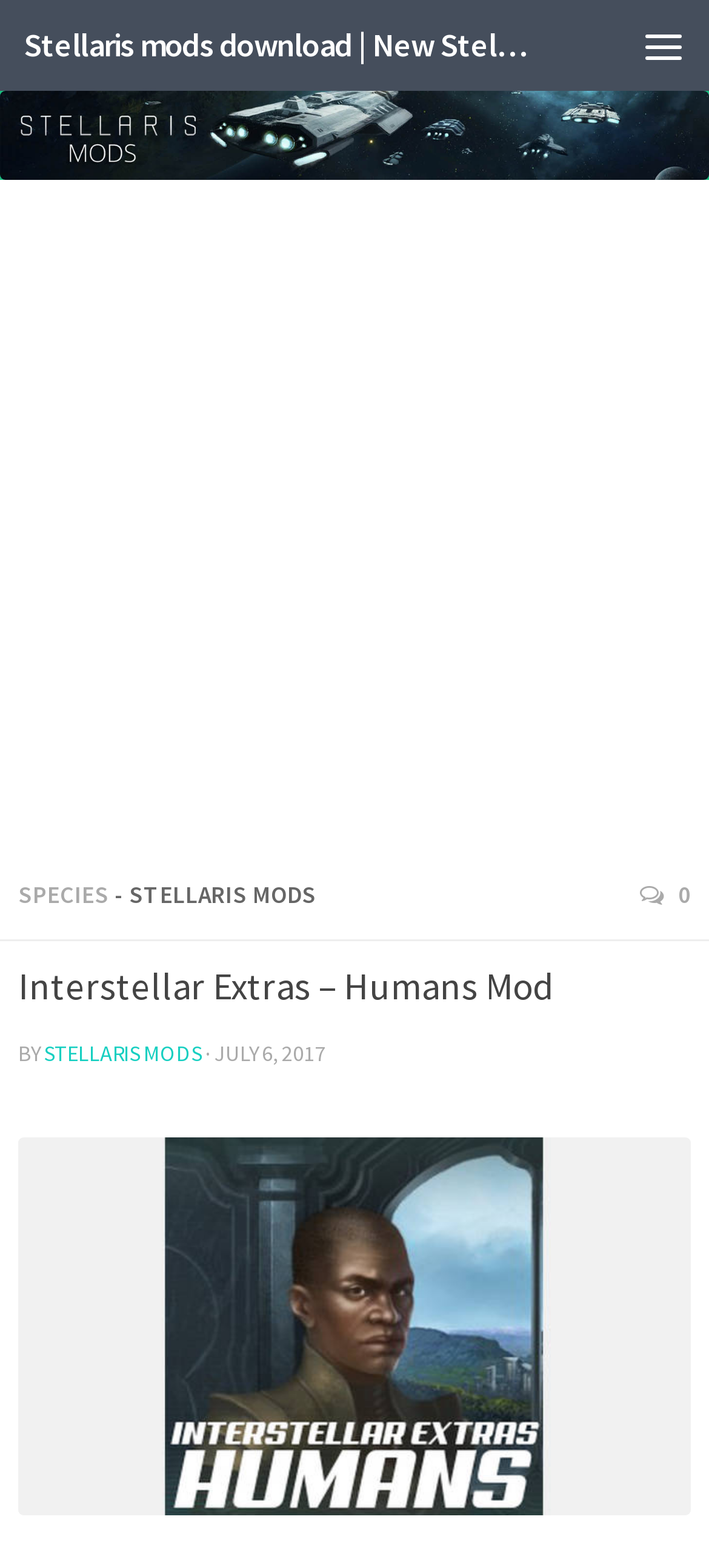Give a concise answer using one word or a phrase to the following question:
How many authors are credited for the mod?

One